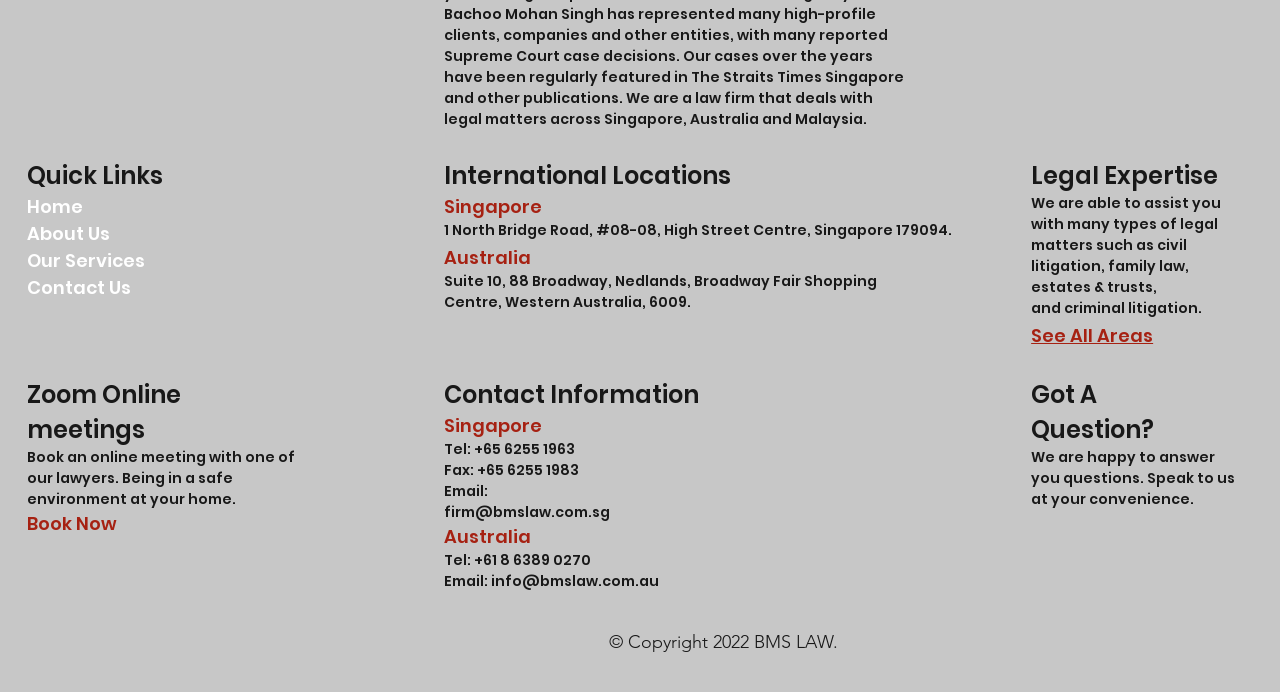Please pinpoint the bounding box coordinates for the region I should click to adhere to this instruction: "Email the Australia office".

[0.384, 0.825, 0.515, 0.854]